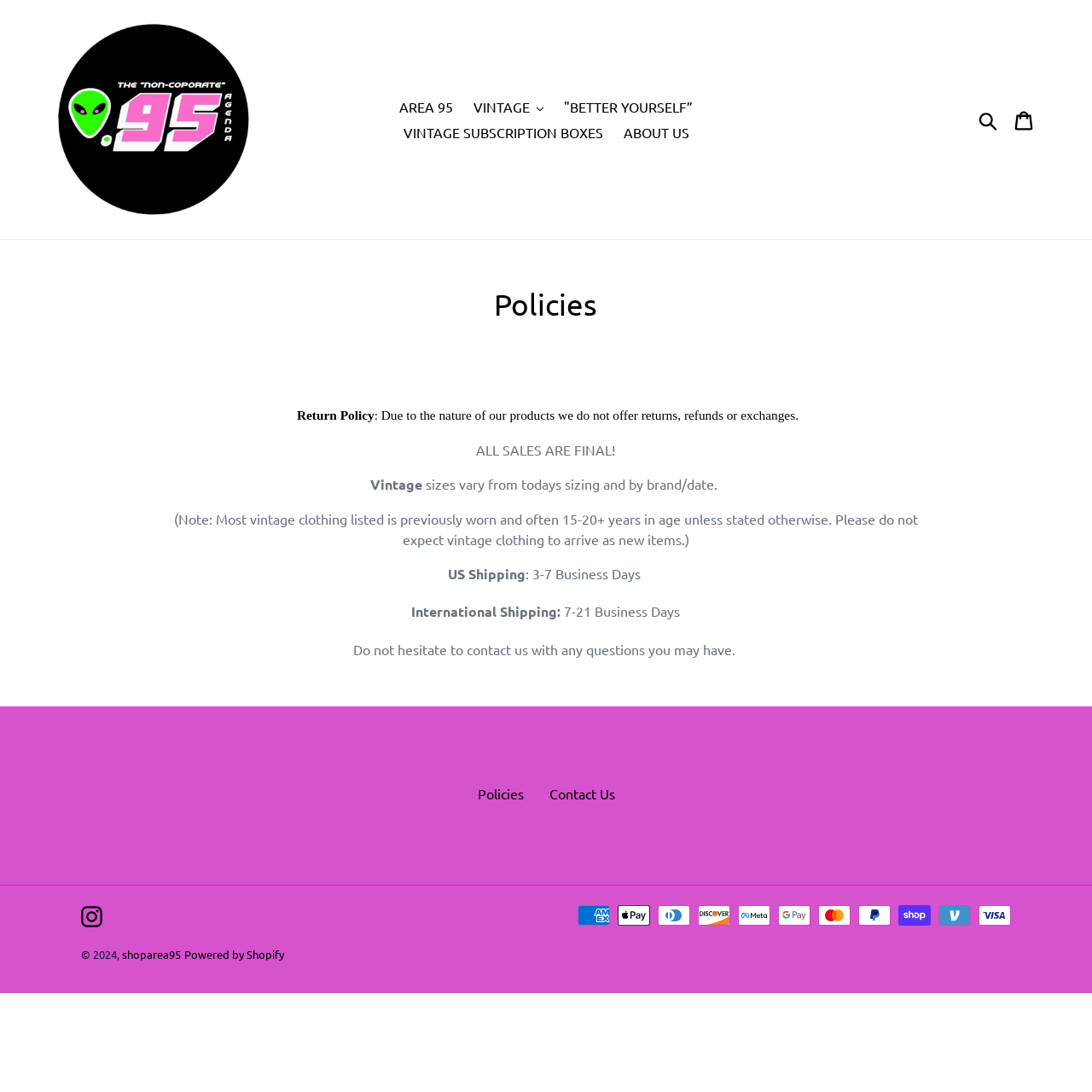Locate the bounding box coordinates of the clickable part needed for the task: "Check 'Policies'".

[0.147, 0.262, 0.853, 0.295]